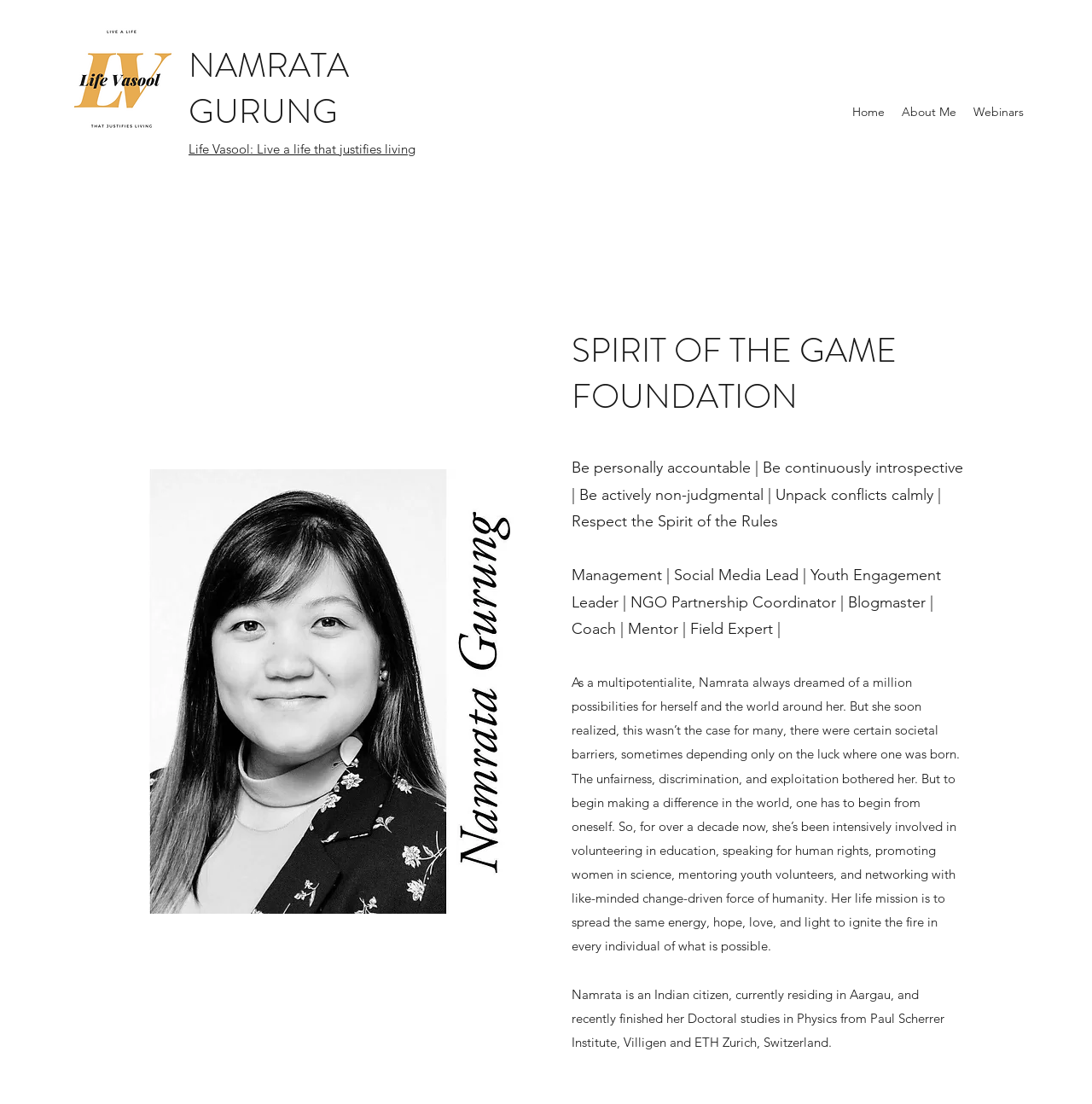Identify the bounding box coordinates for the UI element described as: "Home". The coordinates should be provided as four floats between 0 and 1: [left, top, right, bottom].

[0.773, 0.09, 0.818, 0.113]